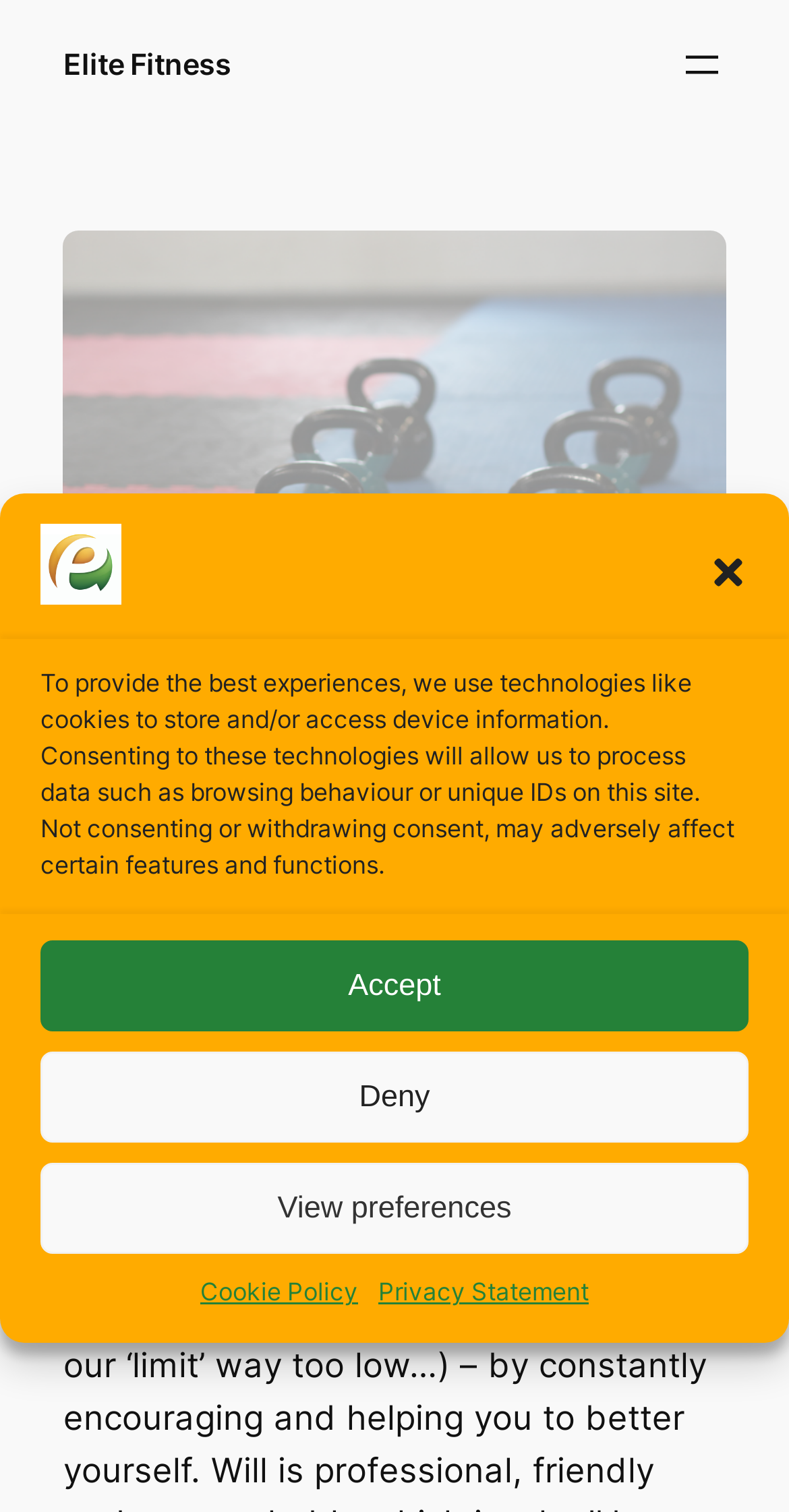What is the name of the gym?
Answer the question with just one word or phrase using the image.

Elite Fitness